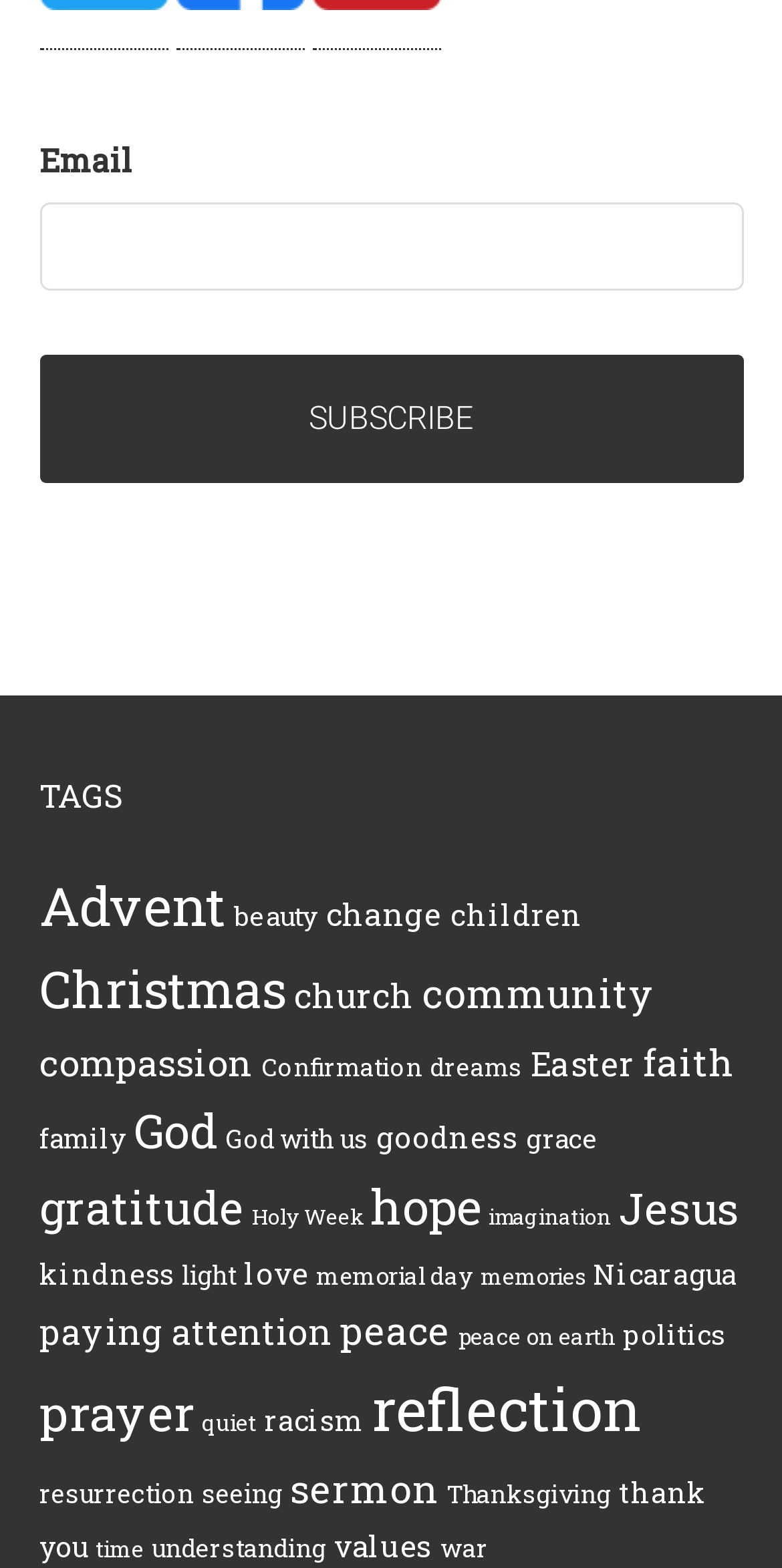Can you pinpoint the bounding box coordinates for the clickable element required for this instruction: "Subscribe to the newsletter"? The coordinates should be four float numbers between 0 and 1, i.e., [left, top, right, bottom].

[0.05, 0.226, 0.95, 0.308]